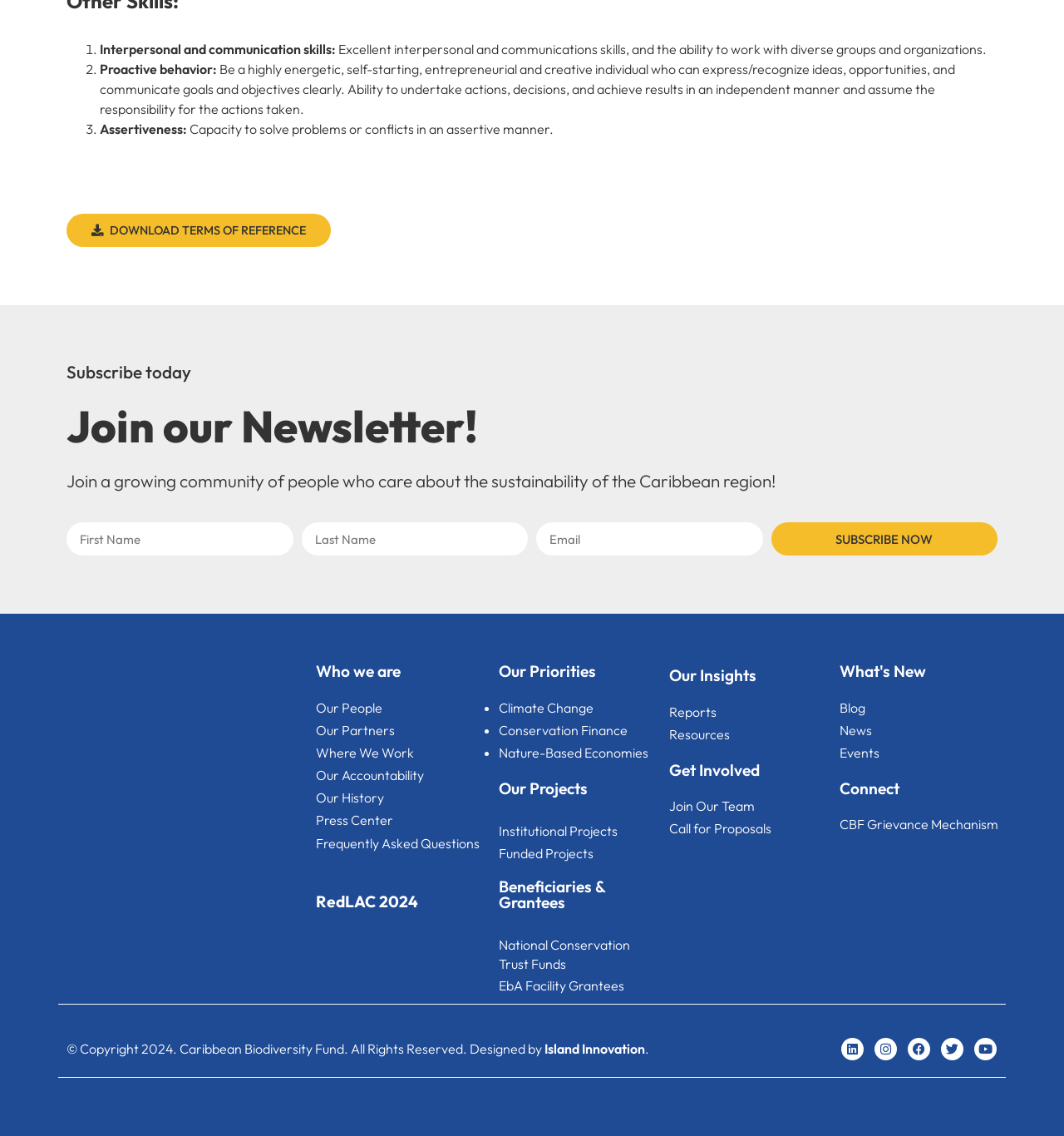Based on the element description Who we are, identify the bounding box of the UI element in the given webpage screenshot. The coordinates should be in the format (top-left x, top-left y, bottom-right x, bottom-right y) and must be between 0 and 1.

[0.297, 0.582, 0.377, 0.6]